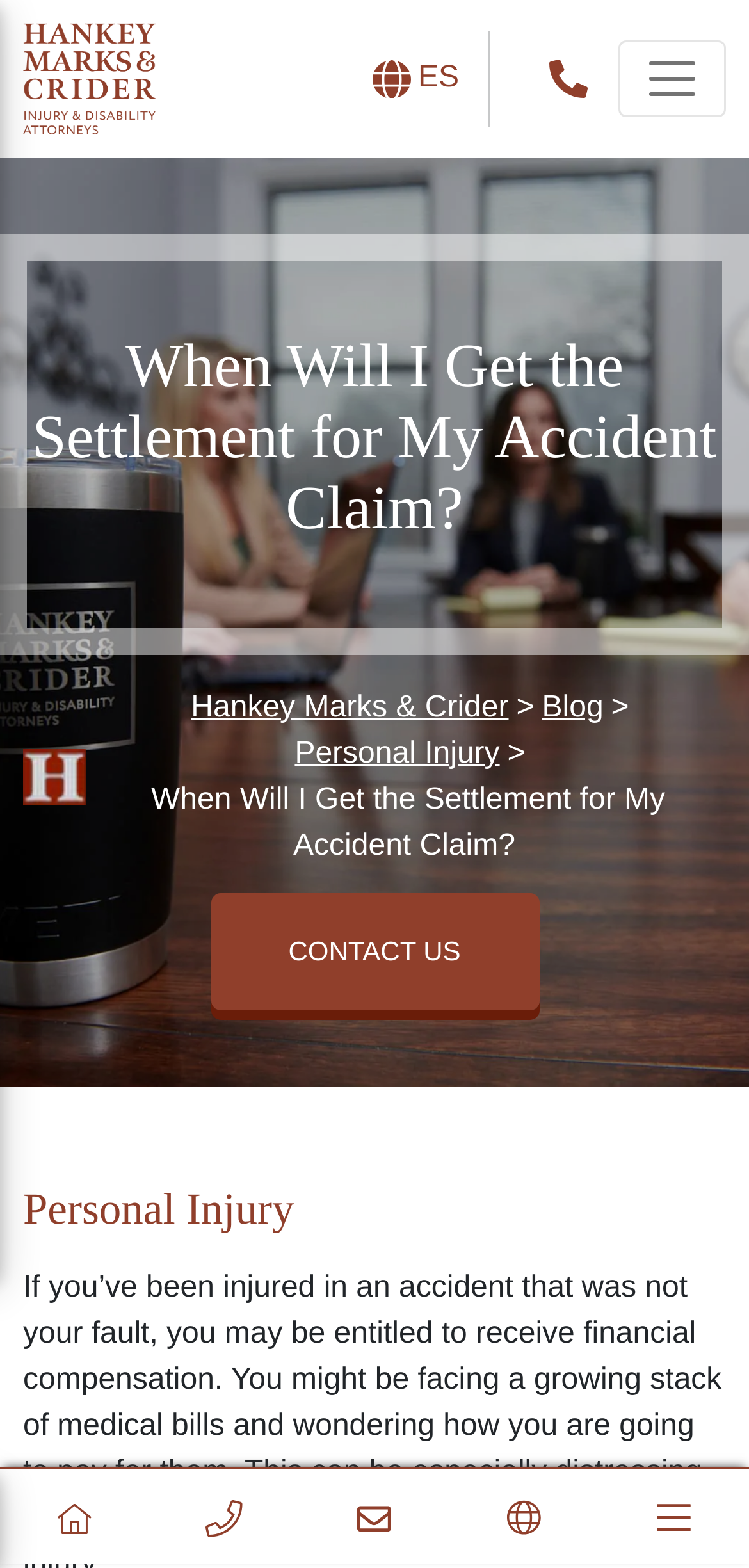Please specify the coordinates of the bounding box for the element that should be clicked to carry out this instruction: "Toggle the navigation menu". The coordinates must be four float numbers between 0 and 1, formatted as [left, top, right, bottom].

[0.826, 0.026, 0.969, 0.075]